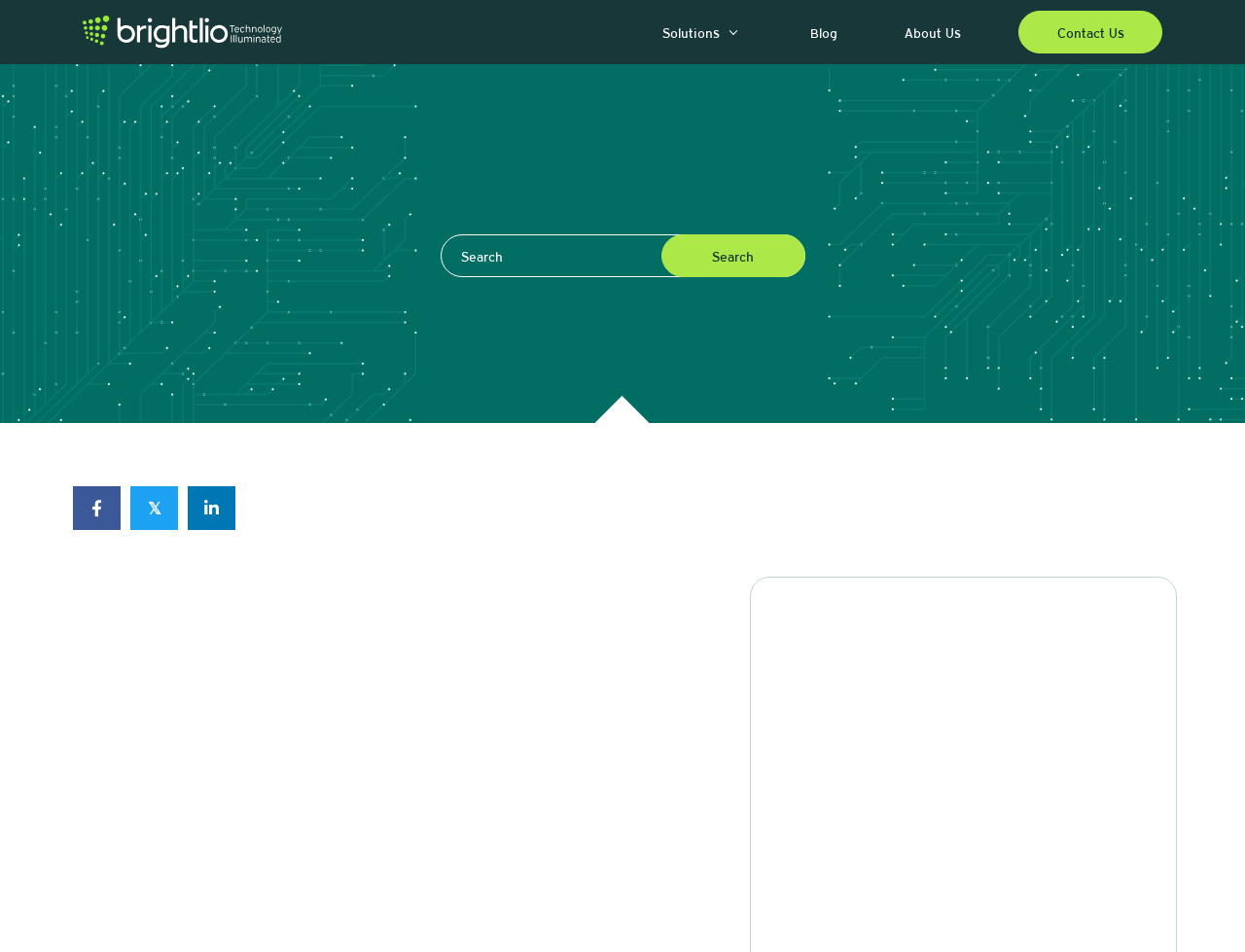How many navigation menu items are there?
Give a one-word or short phrase answer based on the image.

4